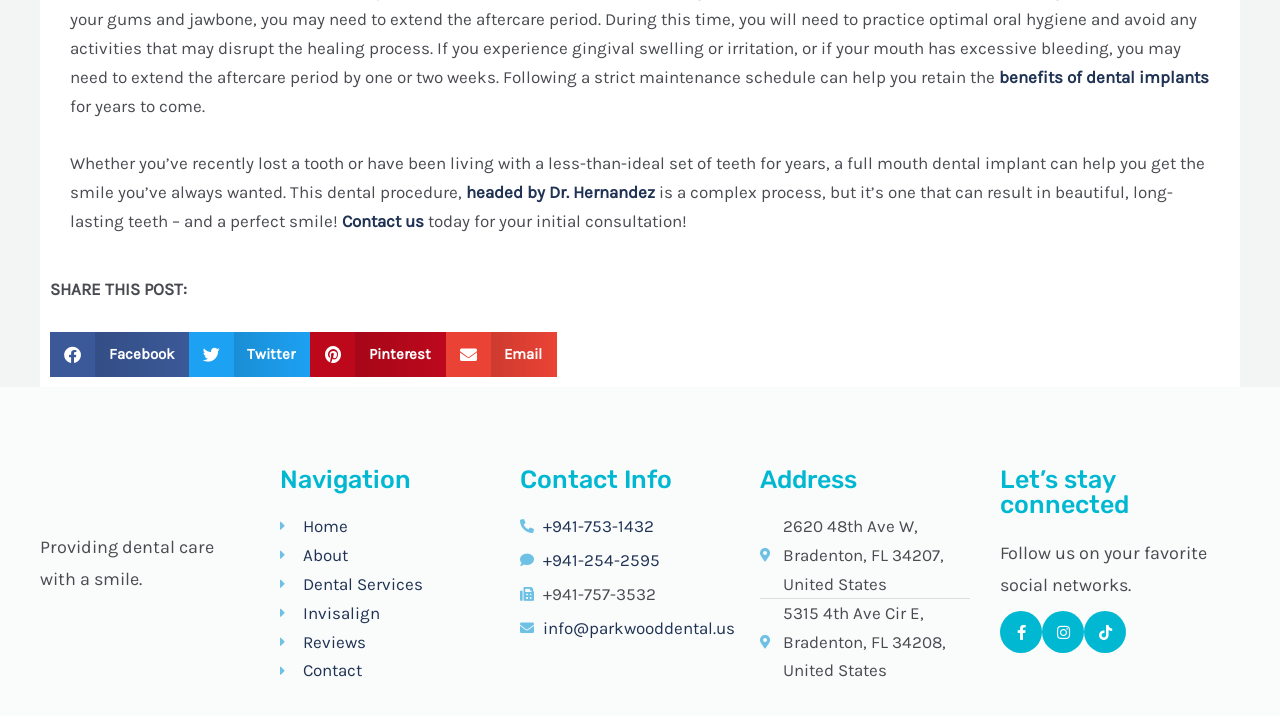Answer the question with a single word or phrase: 
Who is the doctor mentioned?

Dr. Hernandez